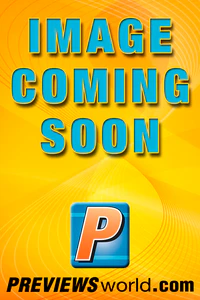Offer an in-depth caption for the image.

The image features a vibrant yellow background with bold, blue text that reads "IMAGE COMING SOON." At the bottom, there is a stylized logo featuring the letter "P," which is likely associated with the brand "PREVIEWSworld.com." This image is commonly used as a placeholder in various marketing materials, indicating that more information or visuals will be available in the near future.